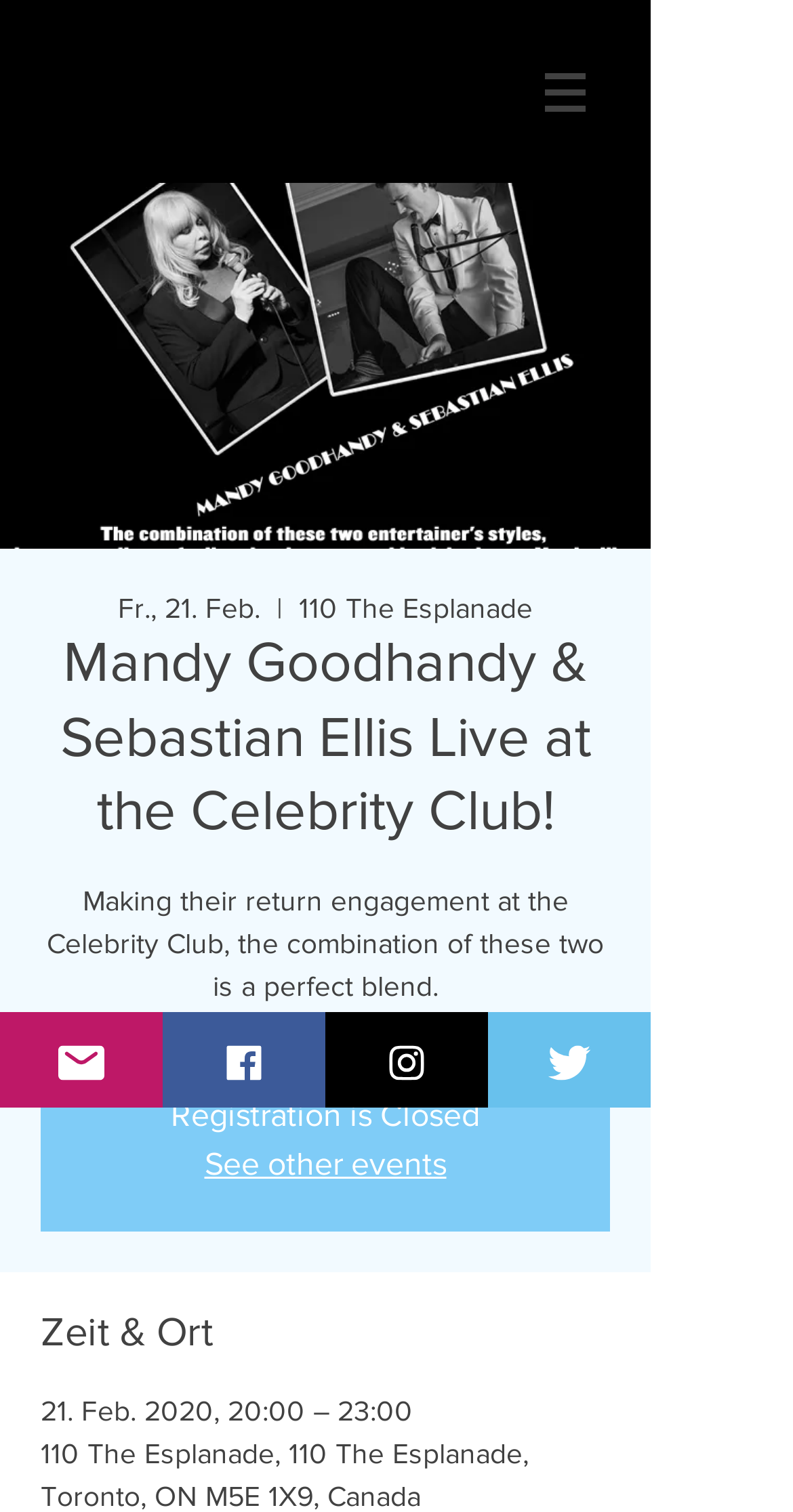Identify the bounding box coordinates for the UI element described as: "See other events". The coordinates should be provided as four floats between 0 and 1: [left, top, right, bottom].

[0.258, 0.759, 0.563, 0.781]